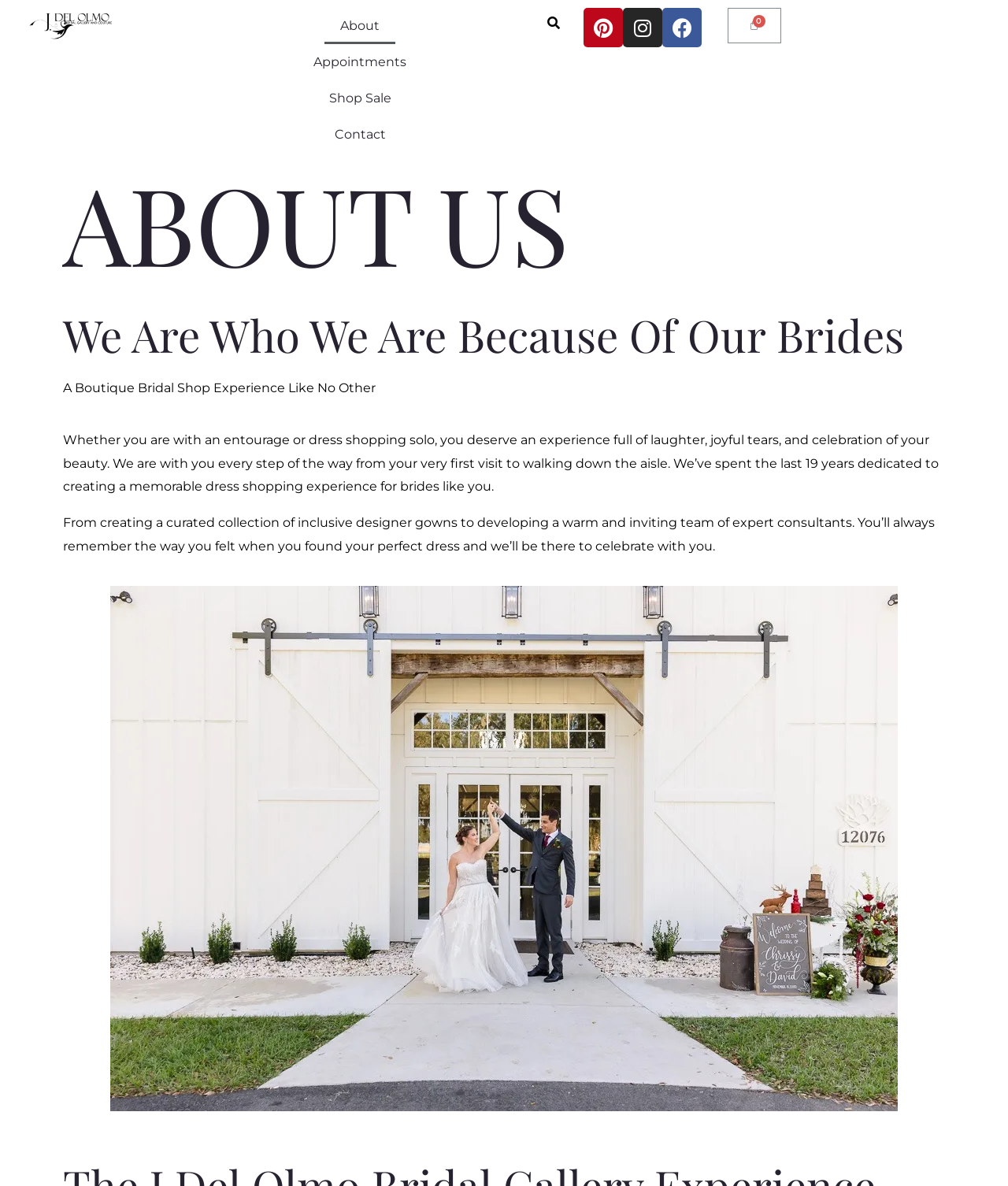Show the bounding box coordinates for the HTML element as described: "$0.00 Cart".

[0.722, 0.007, 0.775, 0.037]